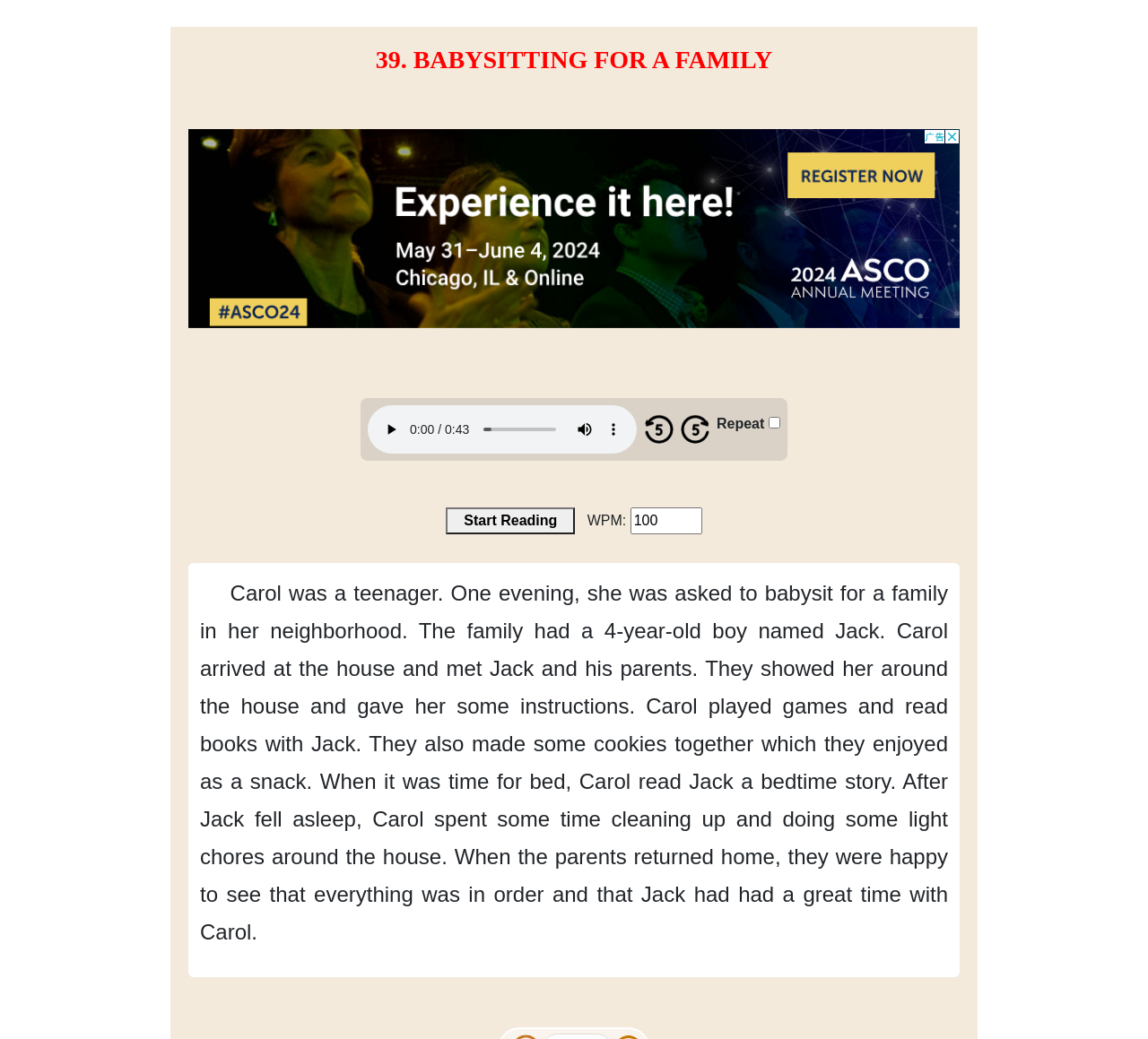What did Carol do after Jack fell asleep?
Using the image, elaborate on the answer with as much detail as possible.

As stated in the webpage content, after Jack fell asleep, Carol spent some time cleaning up and doing some light chores around the house.